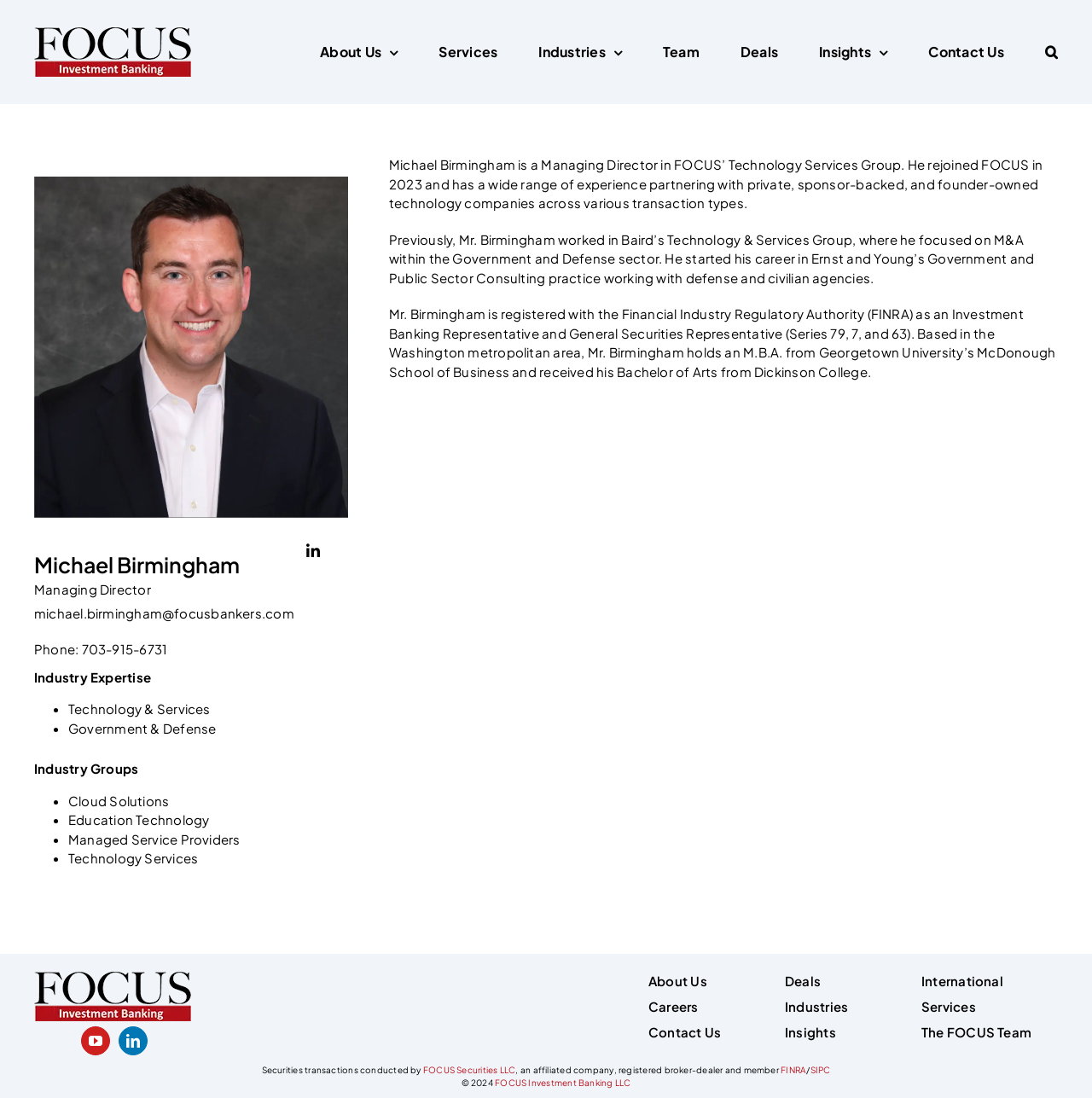What is the phone number of Michael Birmingham?
Please ensure your answer to the question is detailed and covers all necessary aspects.

I found this information by looking at the text that says 'Phone:' and the link element that says '703-915-6731', which suggests that this is Michael Birmingham's phone number.